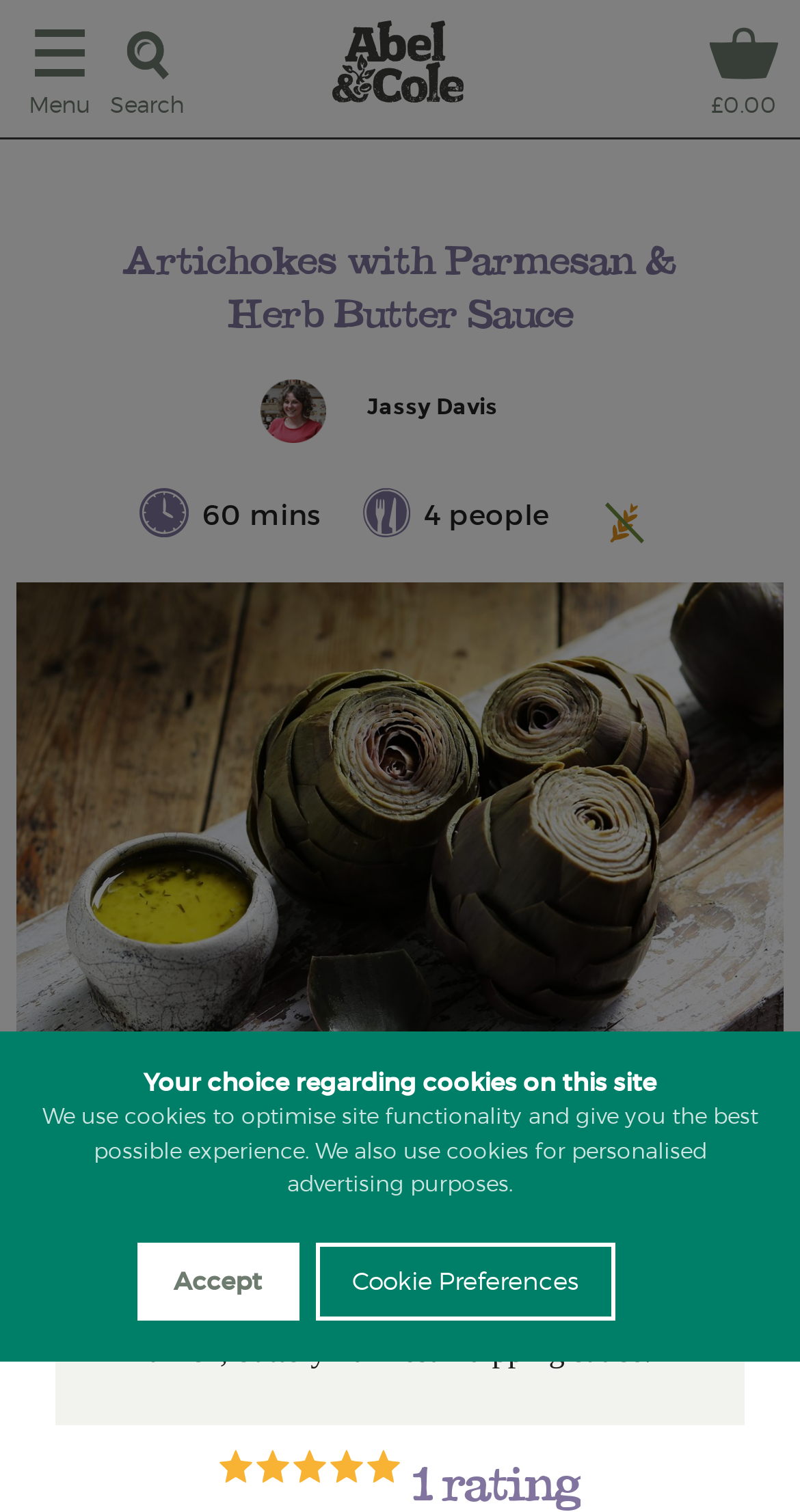Based on what you see in the screenshot, provide a thorough answer to this question: How many people does this recipe serve?

The number of people this recipe serves is mentioned in the layout table section, where there is an image with the text 'Serves' and a static text with the value '4 people', indicating that this recipe serves 4 people.